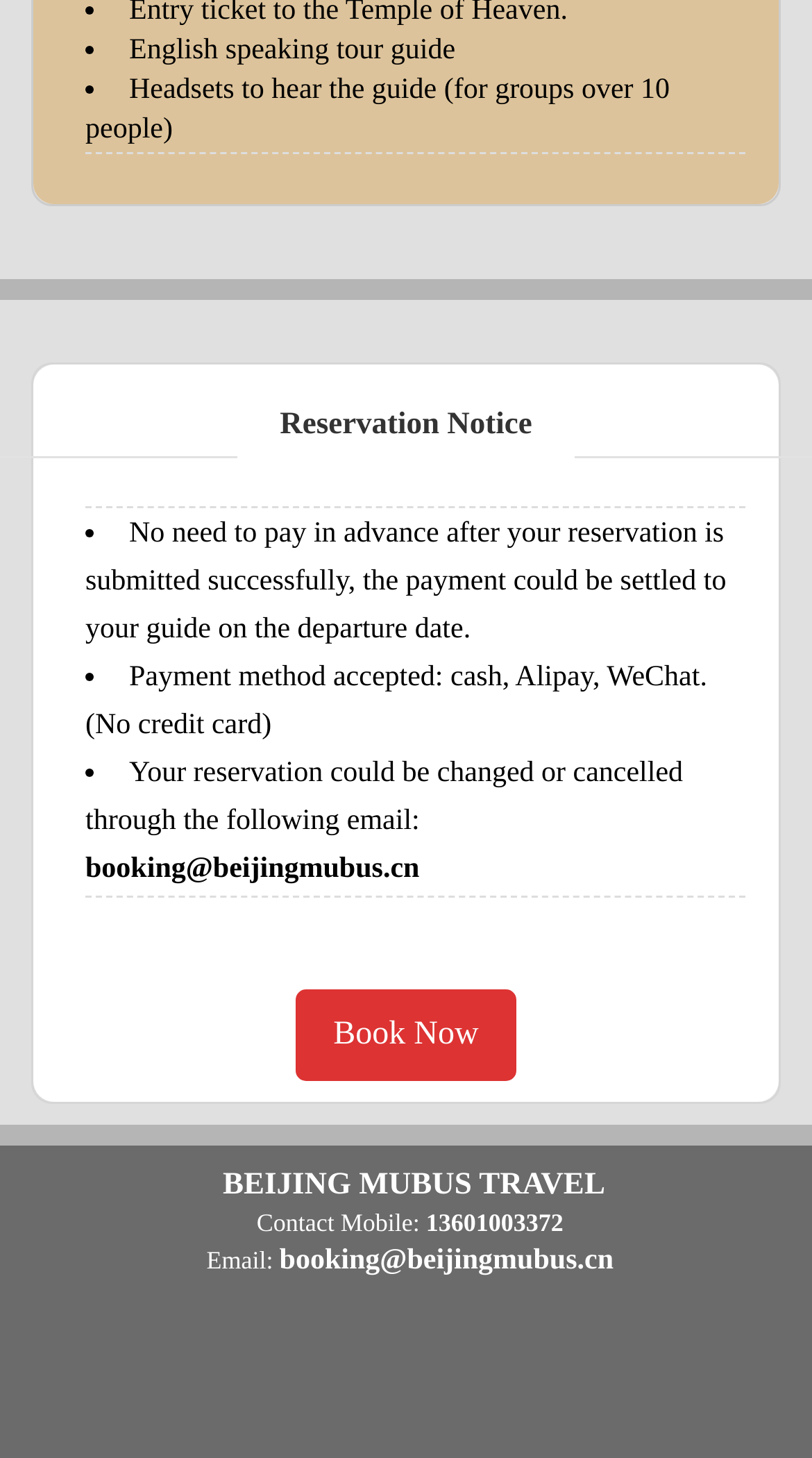Given the webpage screenshot and the description, determine the bounding box coordinates (top-left x, top-left y, bottom-right x, bottom-right y) that define the location of the UI element matching this description: booking@beijingmubus.cn

[0.105, 0.585, 0.517, 0.606]